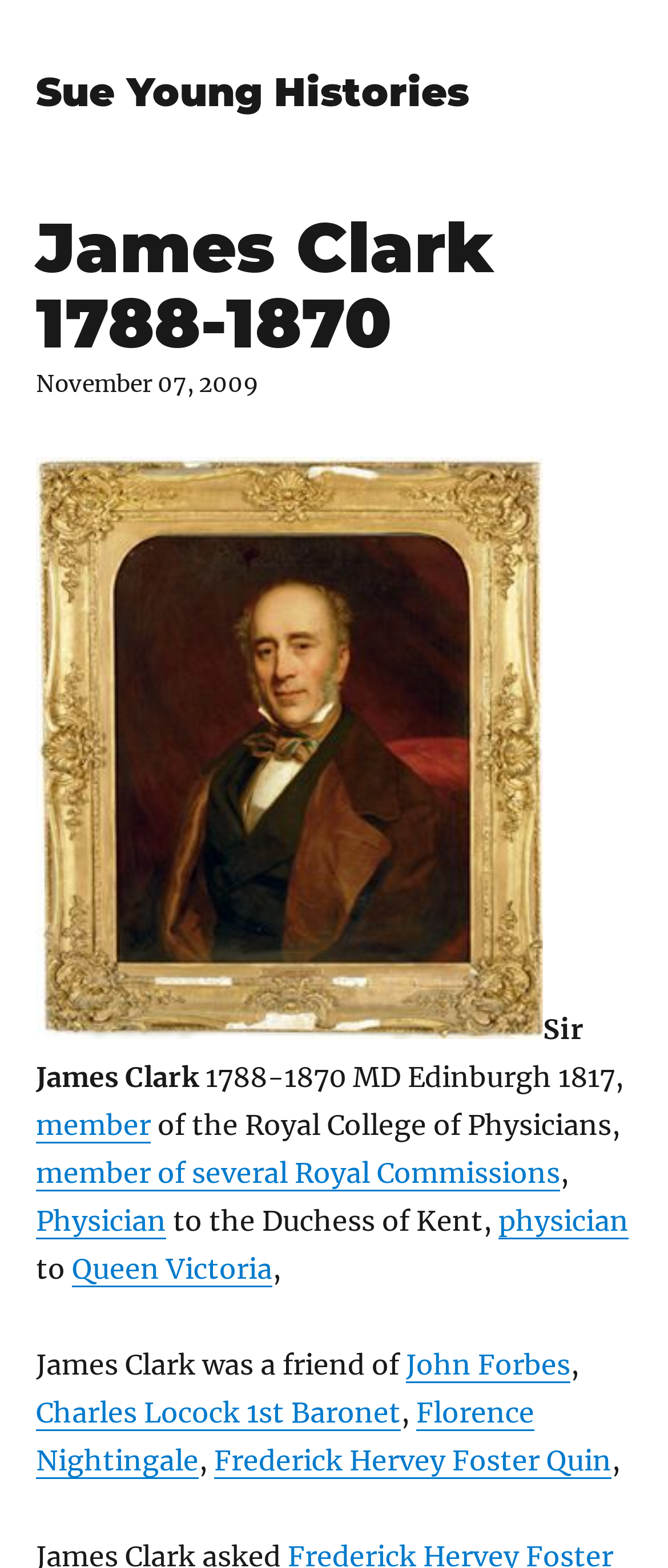Pinpoint the bounding box coordinates of the clickable area necessary to execute the following instruction: "learn about Physician to the Duchess of Kent". The coordinates should be given as four float numbers between 0 and 1, namely [left, top, right, bottom].

[0.249, 0.768, 0.746, 0.79]